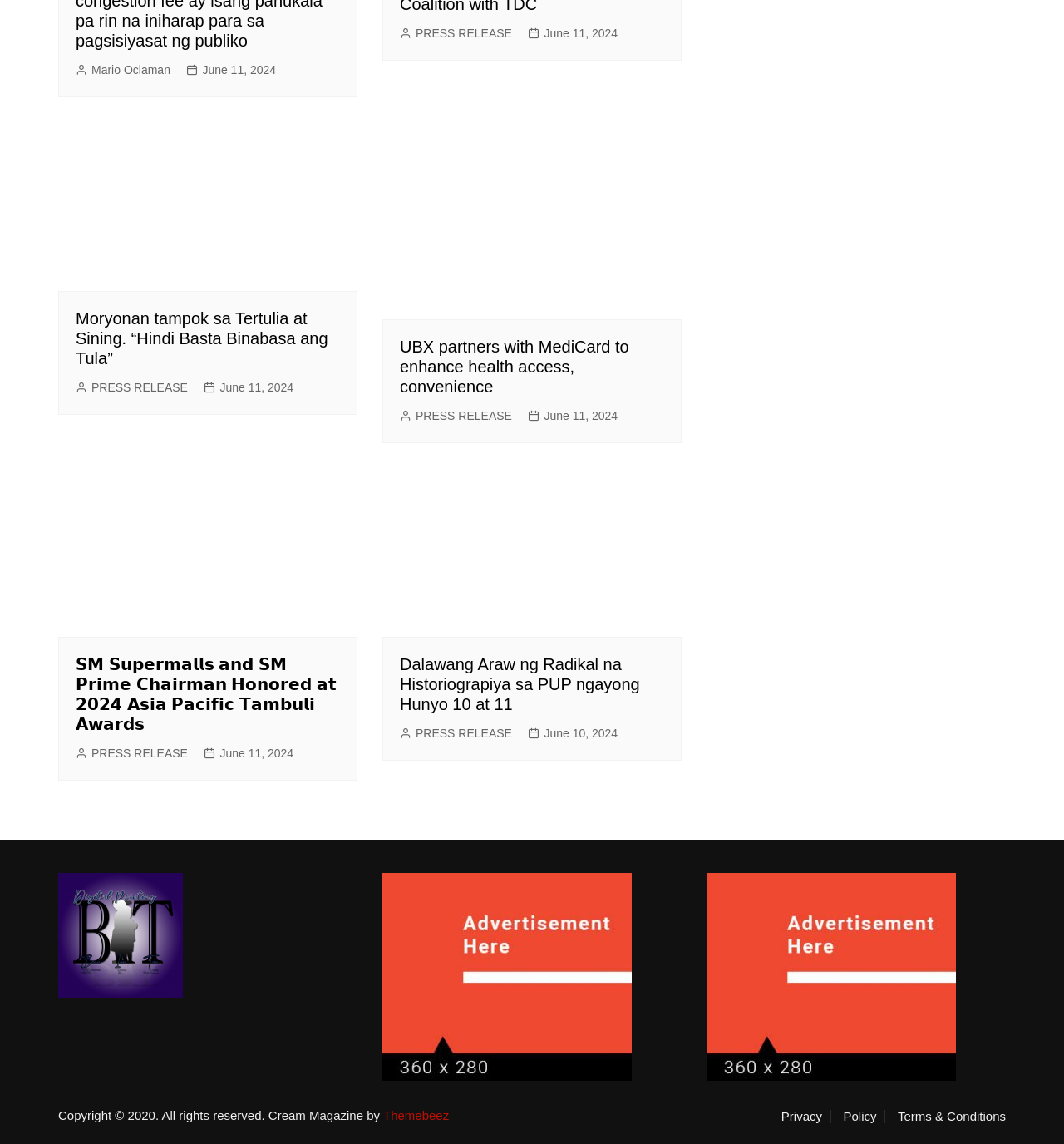Identify the bounding box coordinates of the clickable region necessary to fulfill the following instruction: "Click the PRESS RELEASE link". The bounding box coordinates should be four float numbers between 0 and 1, i.e., [left, top, right, bottom].

[0.376, 0.021, 0.481, 0.037]